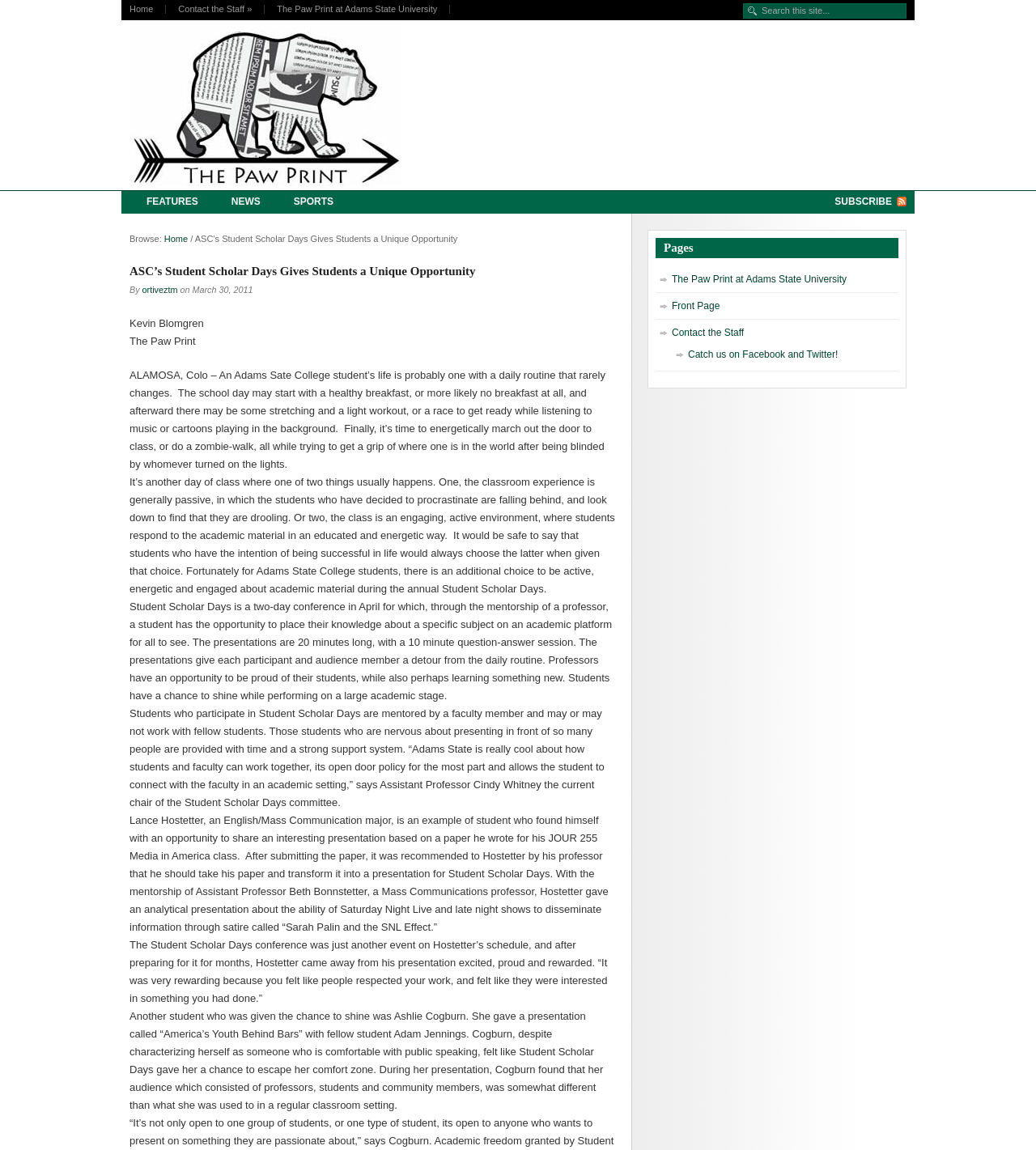Locate the bounding box coordinates of the area where you should click to accomplish the instruction: "Subscribe to the newsletter".

[0.806, 0.166, 0.875, 0.184]